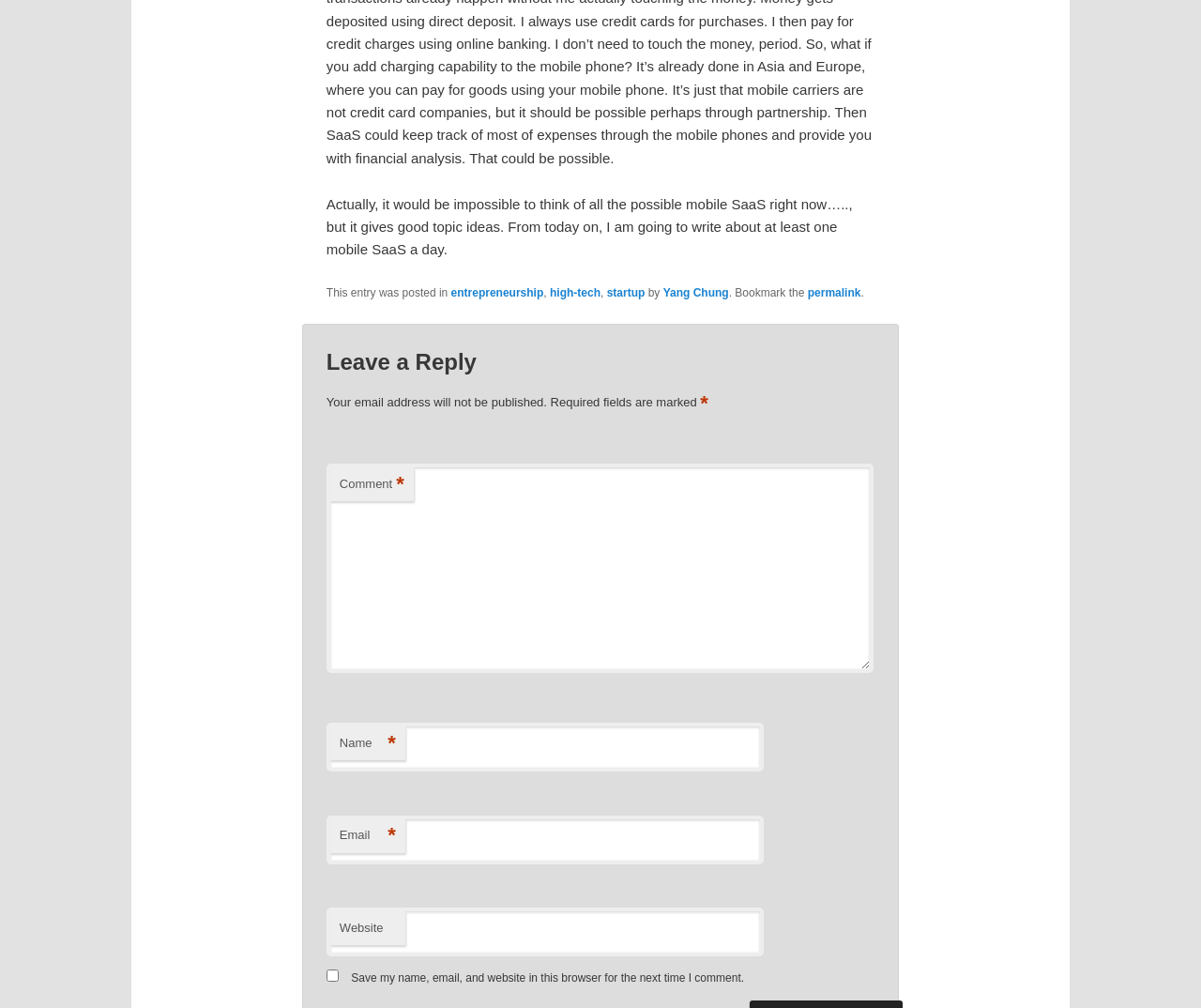Specify the bounding box coordinates of the element's area that should be clicked to execute the given instruction: "Type your name". The coordinates should be four float numbers between 0 and 1, i.e., [left, top, right, bottom].

[0.272, 0.717, 0.636, 0.766]